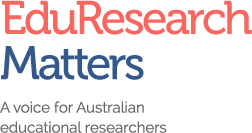What is the purpose of the blog?
Using the information presented in the image, please offer a detailed response to the question.

The tagline 'A voice for Australian educational researchers' suggests that the blog's mission is to serve as a platform for educational discourse in Australia, focusing on educational research and advocacy within the Australian context.